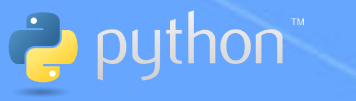With reference to the image, please provide a detailed answer to the following question: How many snake shapes are in the logo?

The logo consists of two stylized snake shapes, one blue and one yellow, which are intertwined to form a visual representation that captures the essence of the language's name.